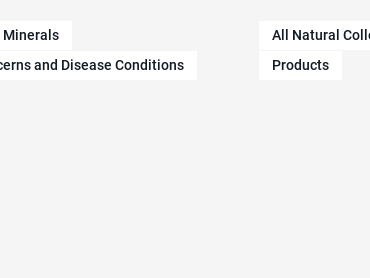Provide an in-depth description of the image.

The image titled "Improve Your Focus, Improve Your Study Skills" illustrates key concepts and resources related to enhancing concentration and study techniques. It is part of a broader blog post that likely explores various strategies for effective learning and focus improvement. The image is positioned within a clean, minimal layout, emphasizing informative links and headings related to health topics and products, reflecting an overarching theme of wellness and personal development. It contributes to the user experience by visually representing the content's intent, engaging readers with relevant insights on improving cognitive abilities and study habits.